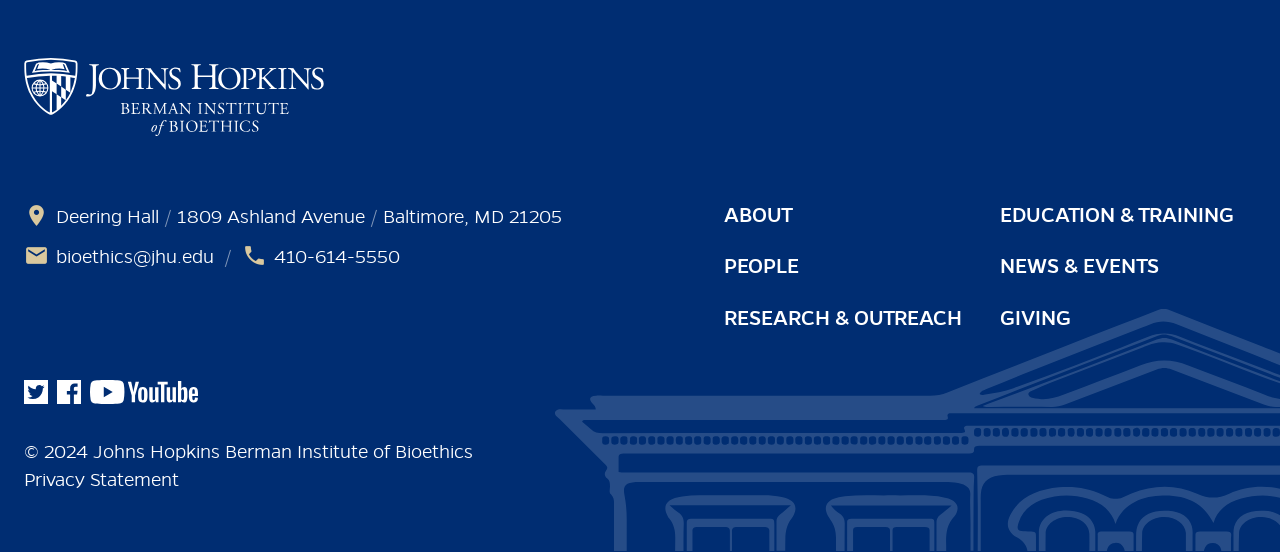Could you specify the bounding box coordinates for the clickable section to complete the following instruction: "Call the institute"?

[0.214, 0.443, 0.312, 0.485]